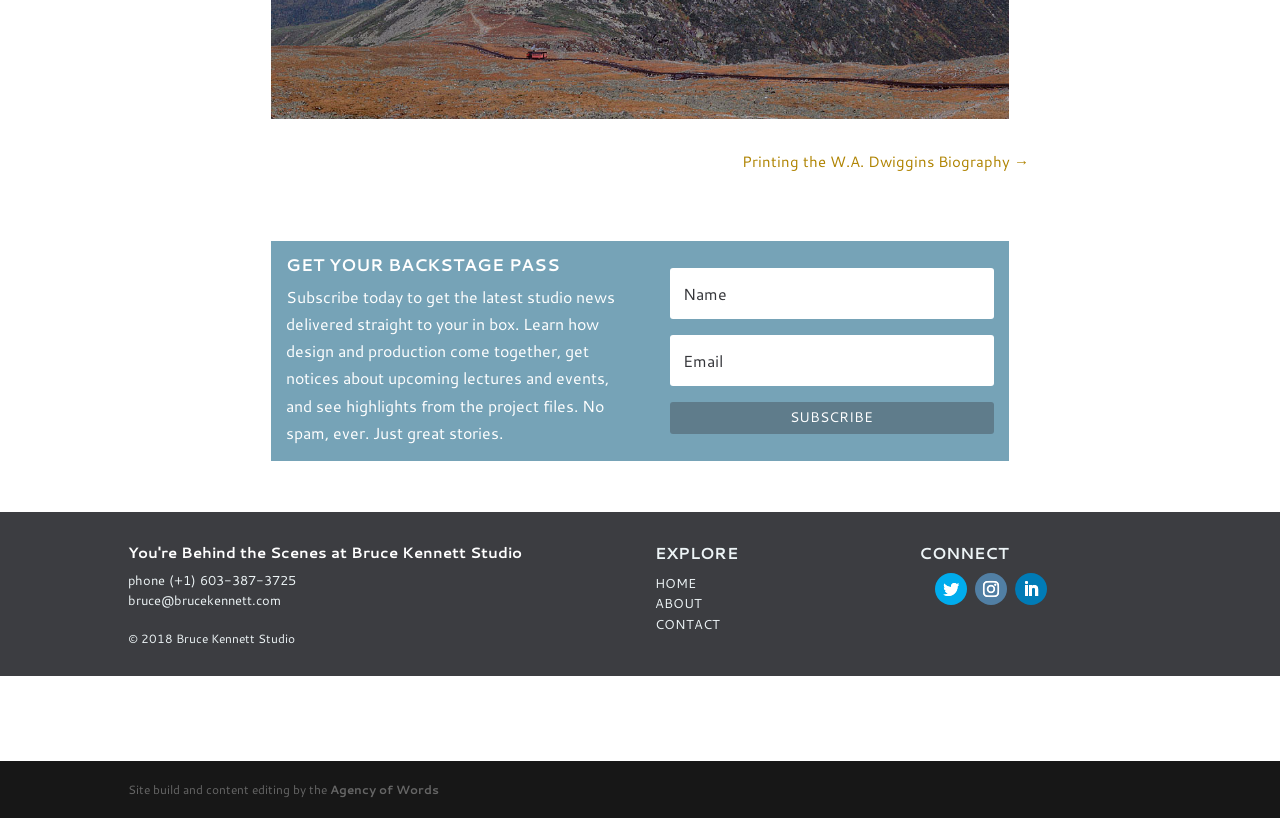Please specify the bounding box coordinates for the clickable region that will help you carry out the instruction: "Subscribe to the newsletter".

[0.523, 0.491, 0.776, 0.531]